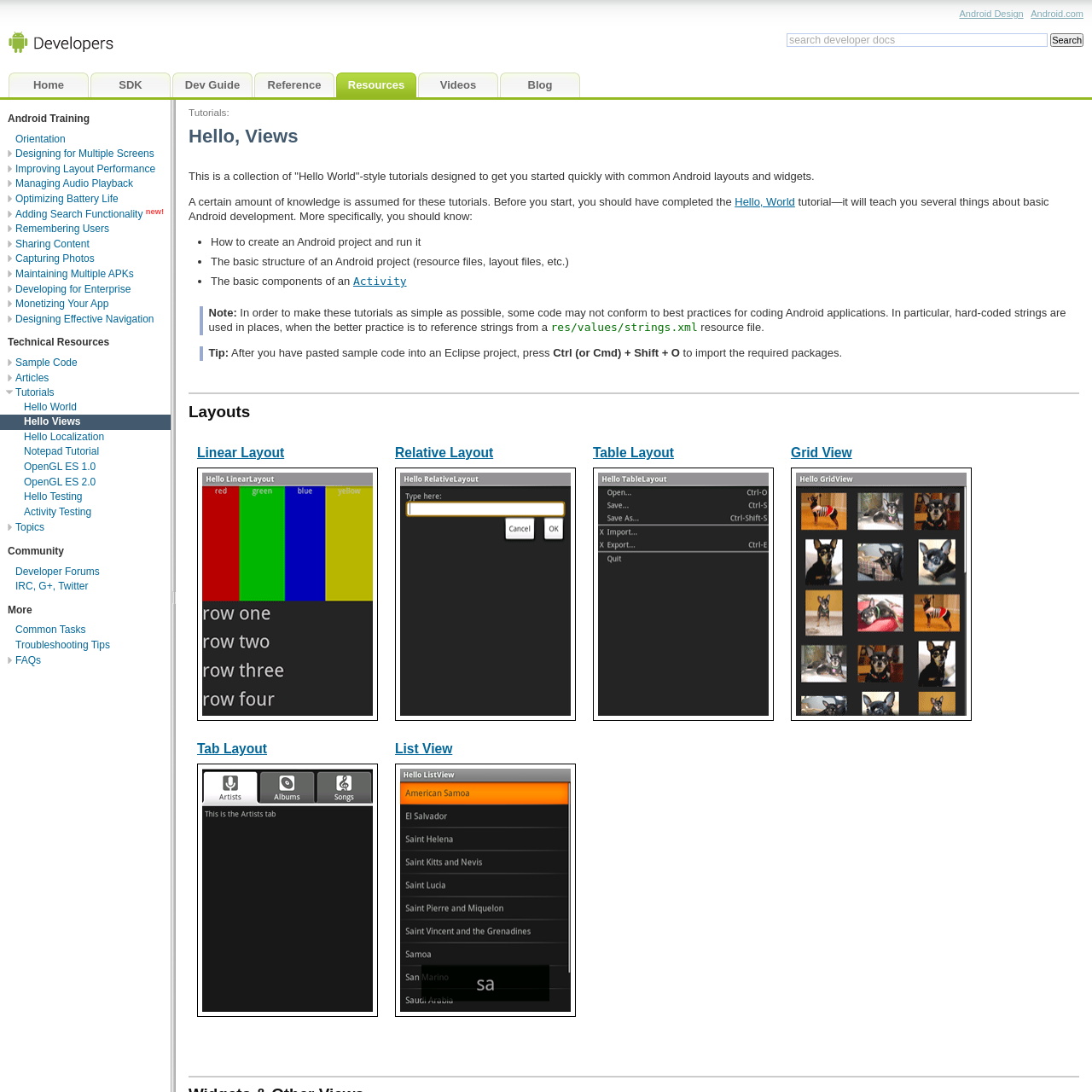Identify the bounding box coordinates of the clickable region required to complete the instruction: "Learn about Designing for Multiple Screens". The coordinates should be given as four float numbers within the range of 0 and 1, i.e., [left, top, right, bottom].

[0.0, 0.135, 0.141, 0.147]